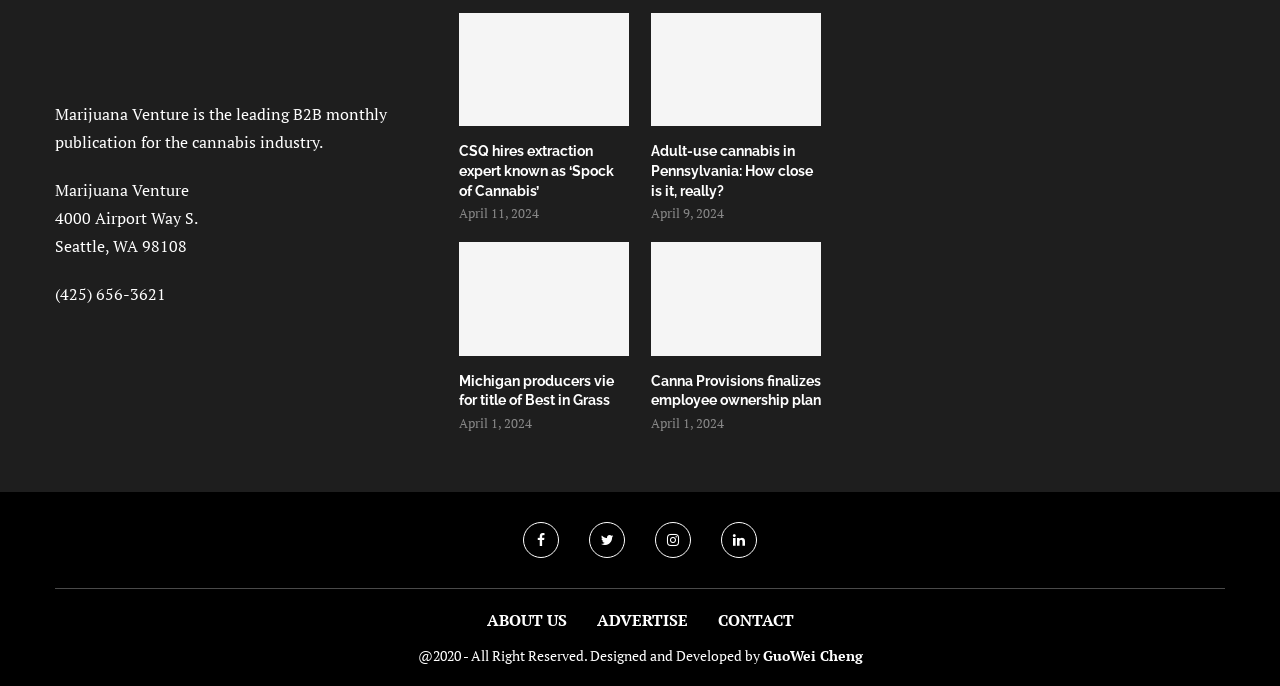Please determine the bounding box coordinates of the element's region to click for the following instruction: "Go to the ABOUT US page".

[0.38, 0.888, 0.443, 0.92]